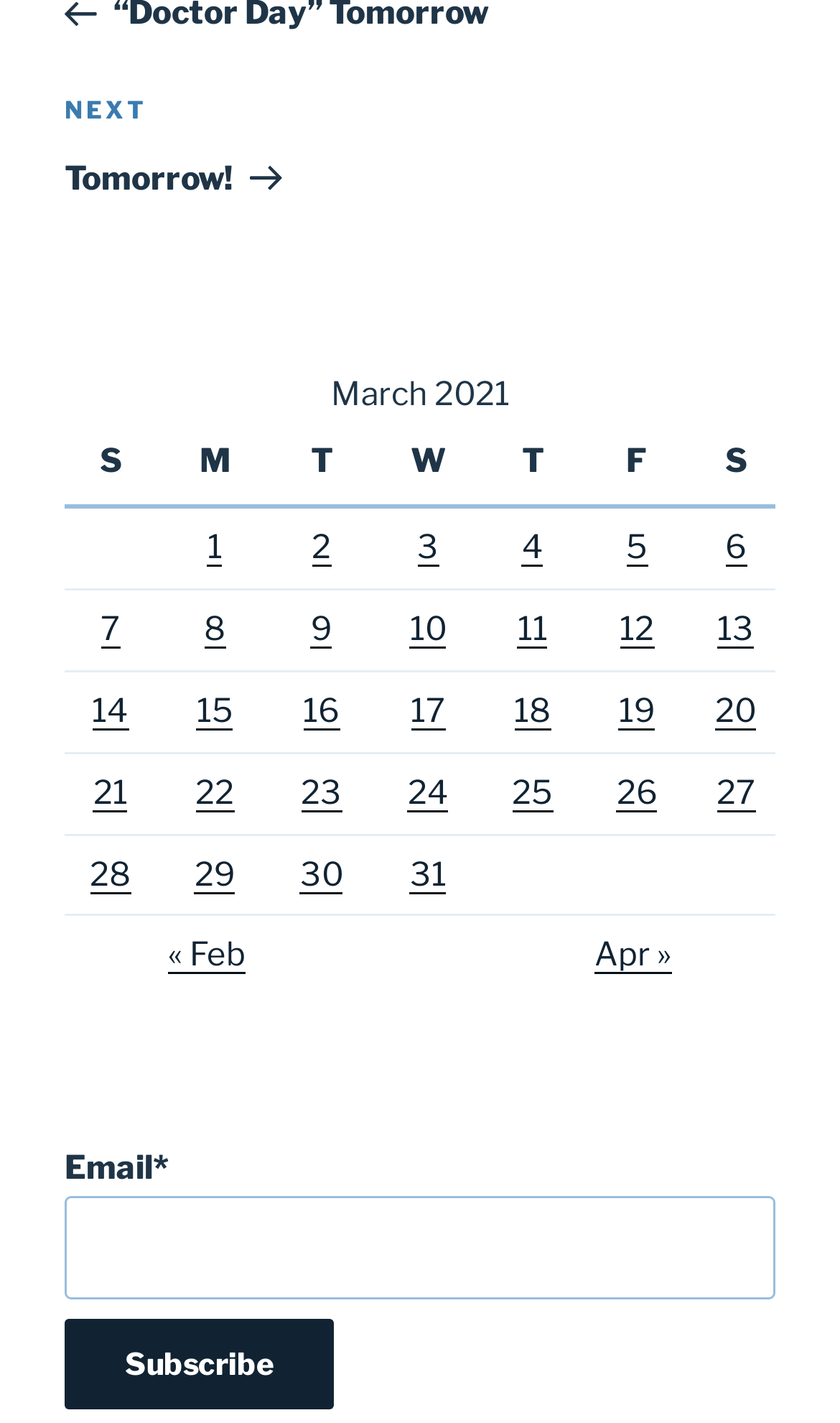Pinpoint the bounding box coordinates of the clickable element needed to complete the instruction: "Go to posts published on March 5, 2021". The coordinates should be provided as four float numbers between 0 and 1: [left, top, right, bottom].

[0.746, 0.371, 0.771, 0.398]